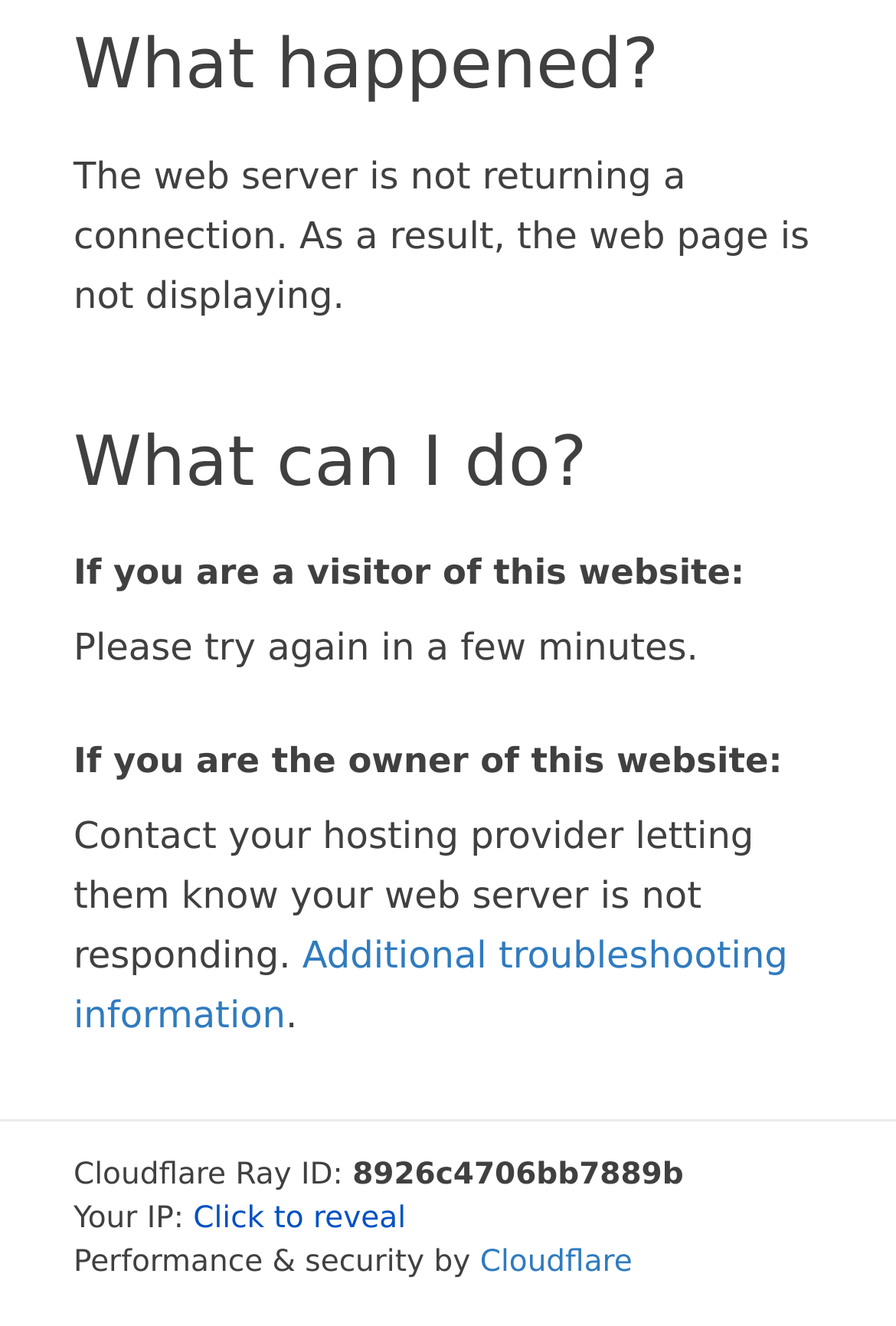Provide a thorough and detailed response to the question by examining the image: 
What is the main issue with the website?

The main issue with the website is that the web server is not returning a connection, as stated in the StaticText element with the text 'The web server is not returning a connection. As a result, the web page is not displaying.'